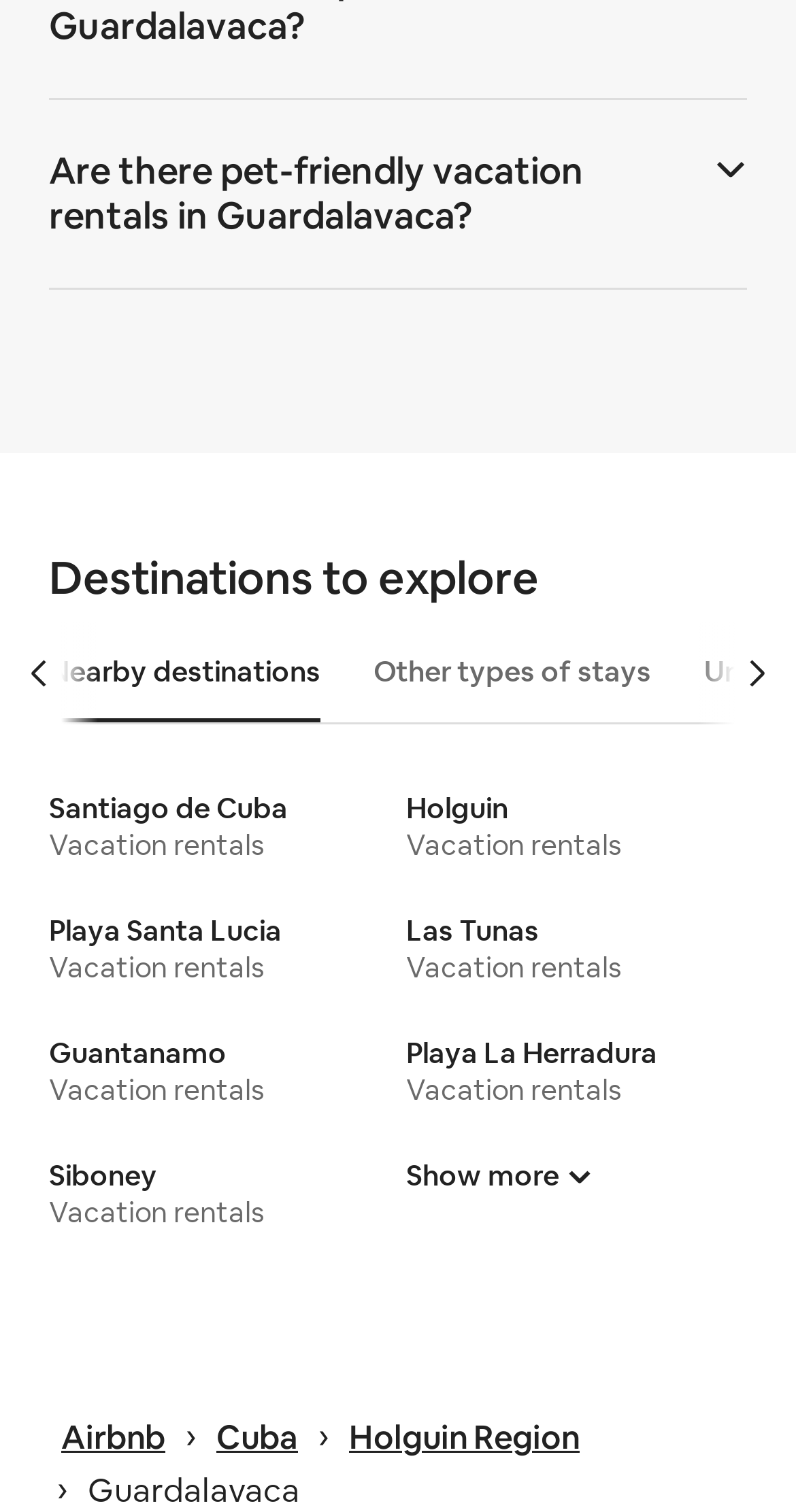Provide the bounding box coordinates, formatted as (top-left x, top-left y, bottom-right x, bottom-right y), with all values being floating point numbers between 0 and 1. Identify the bounding box of the UI element that matches the description: Airbnb

[0.062, 0.937, 0.223, 0.965]